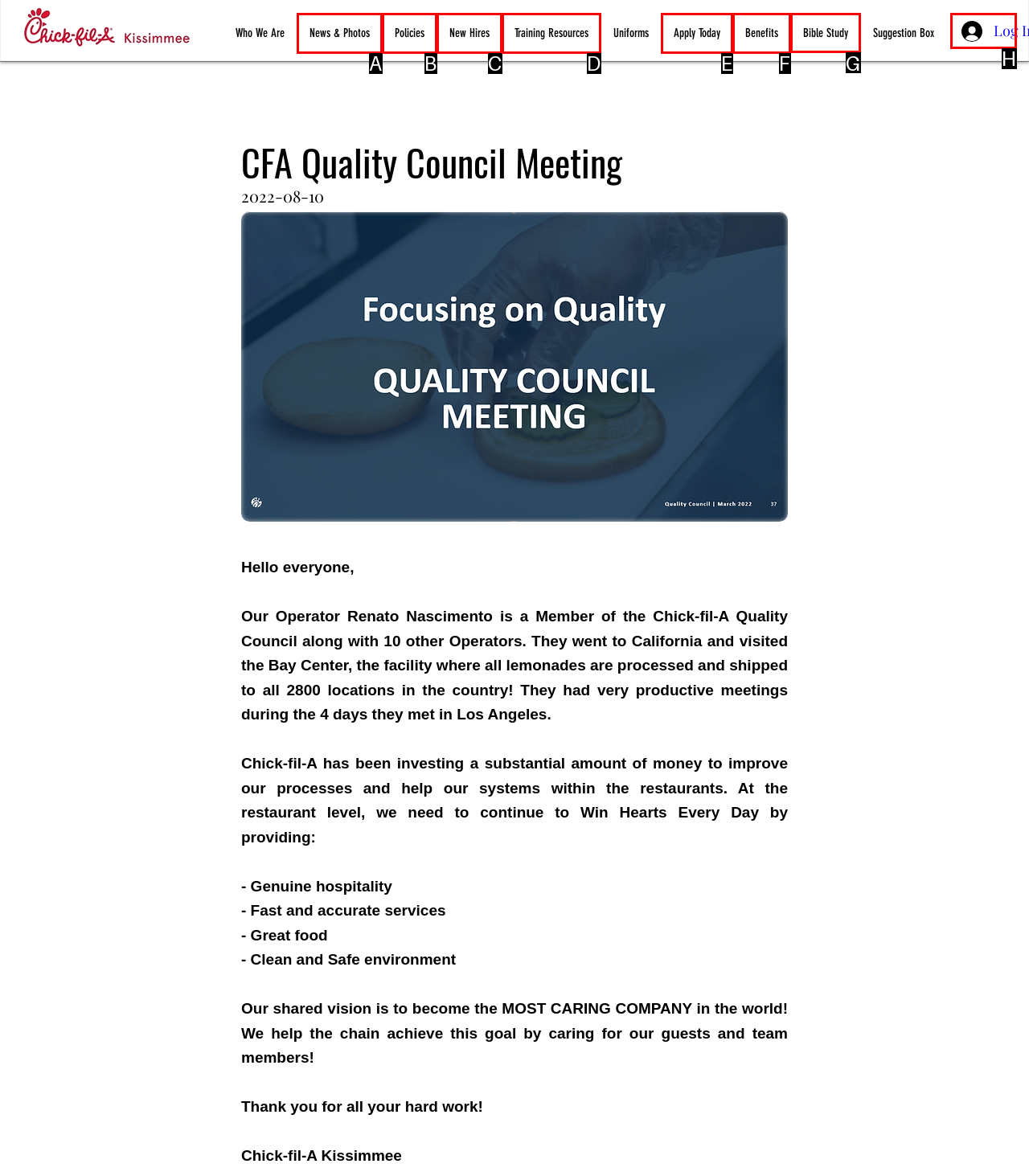Tell me which letter corresponds to the UI element that should be clicked to fulfill this instruction: Explore the 'Bible Study' link
Answer using the letter of the chosen option directly.

G